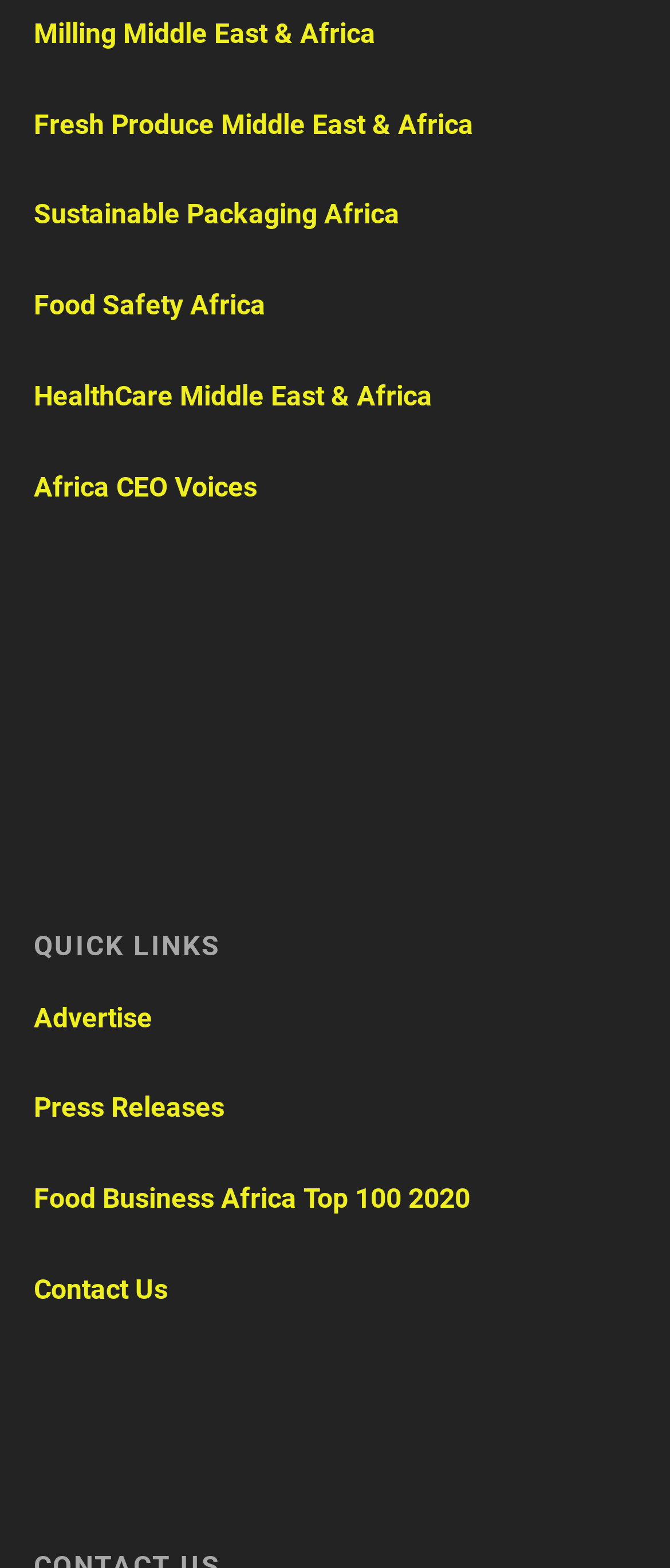Identify the bounding box coordinates for the element you need to click to achieve the following task: "Visit Milling Middle East & Africa". The coordinates must be four float values ranging from 0 to 1, formatted as [left, top, right, bottom].

[0.05, 0.011, 0.56, 0.032]